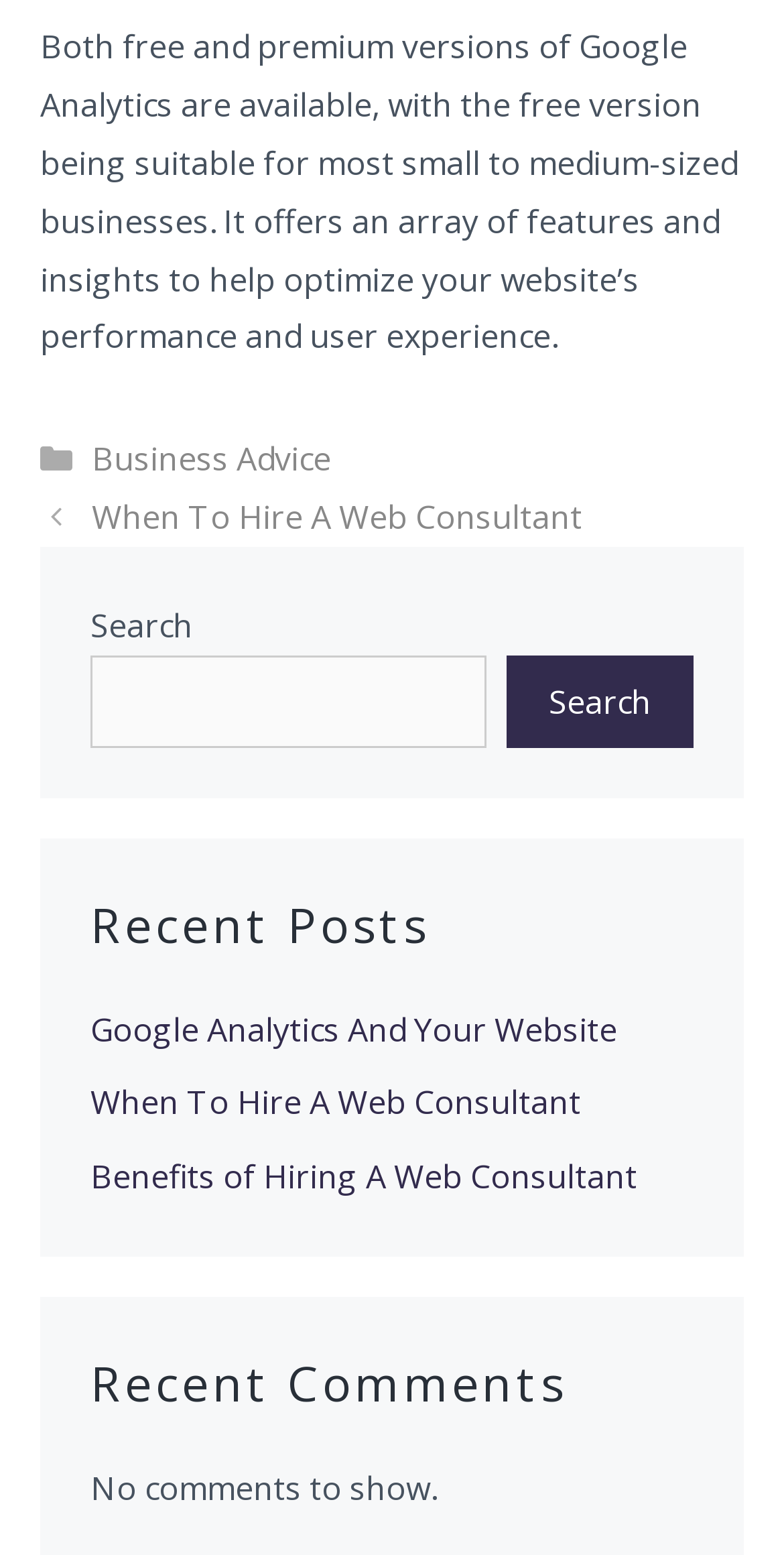What type of businesses is the free version of Google Analytics suitable for?
Based on the visual information, provide a detailed and comprehensive answer.

The static text at the top of the webpage mentions that the free version of Google Analytics is suitable for most small to medium-sized businesses, implying that it is not suitable for large businesses.